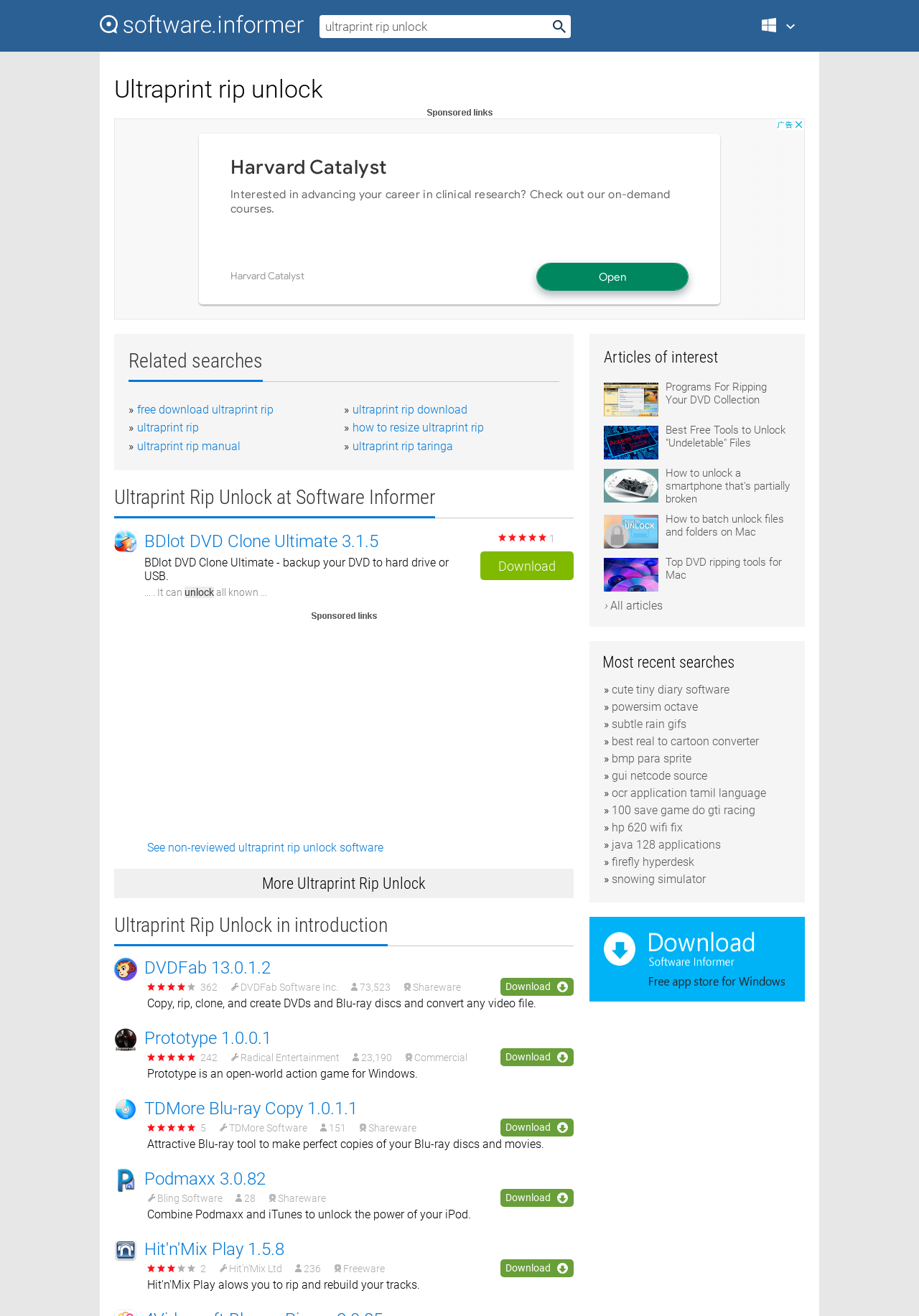Give a detailed account of the webpage.

The webpage appears to be a software download page, specifically for Ultraprint Rip Unlock. At the top, there is a link to "Software Informer" accompanied by an image, and a text box with the title "Ultraprint rip unlock Free Download for Windows". Below this, there is a heading with the title "Ultraprint rip unlock" and an iframe labeled as an advertisement.

The main content of the page is divided into sections, each featuring a different software related to DVD ripping and copying. There are five sections in total, each with a heading, an image, and a brief description of the software. The software listed includes BDlot DVD Clone Ultimate, DVDFab, Prototype, TDMore Blu-ray Copy, and Podmaxx. Each section also includes a link to download the software and a rating or review section with user feedback.

To the right of the main content, there is a section labeled "Related searches" with links to other software related to Ultraprint Rip Unlock. Below this, there is another section with the title "More Ultraprint Rip Unlock" and a brief introduction to the software.

At the bottom of the page, there is a section with the title "Articles of interest" and a link to an article about programs for ripping DVD collections.